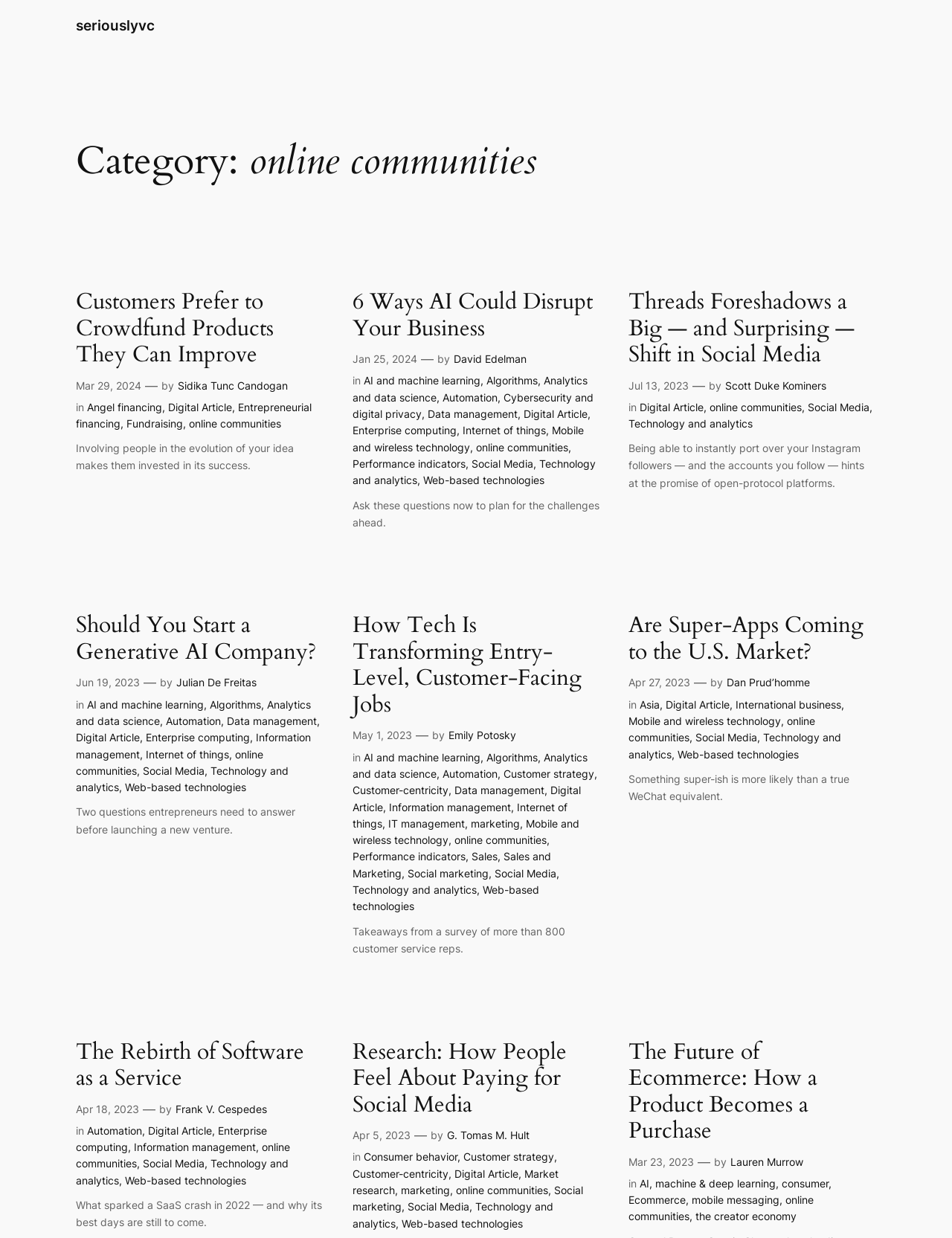Find the bounding box coordinates of the area to click in order to follow the instruction: "explore topic of online communities".

[0.199, 0.337, 0.296, 0.347]